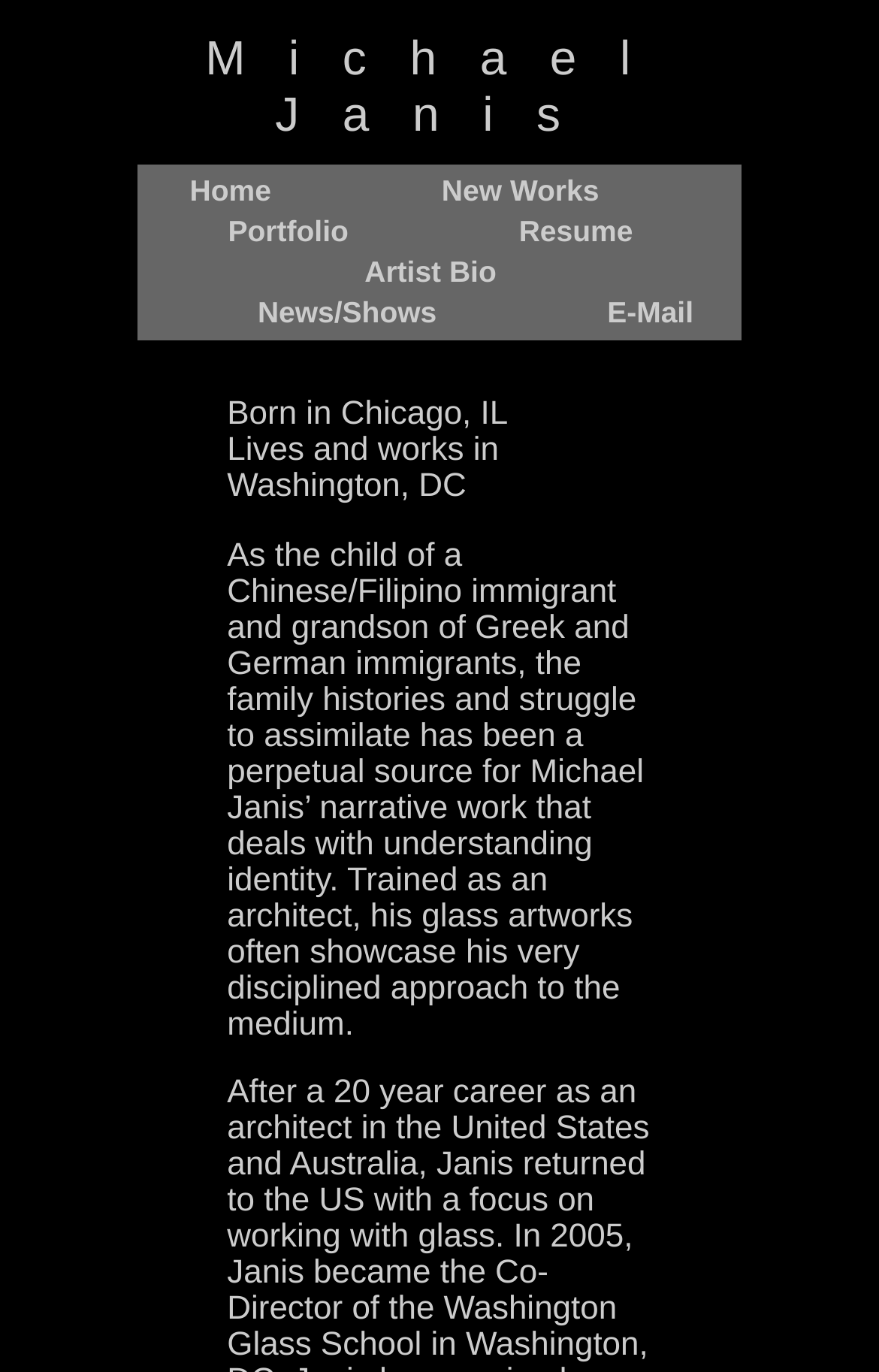What is the artist's original profession?
Please provide a comprehensive answer to the question based on the webpage screenshot.

The StaticText element at coordinates [0.258, 0.392, 0.733, 0.76] contains a description of the artist's background, mentioning that he was trained as an architect, indicating that his original profession was architecture.